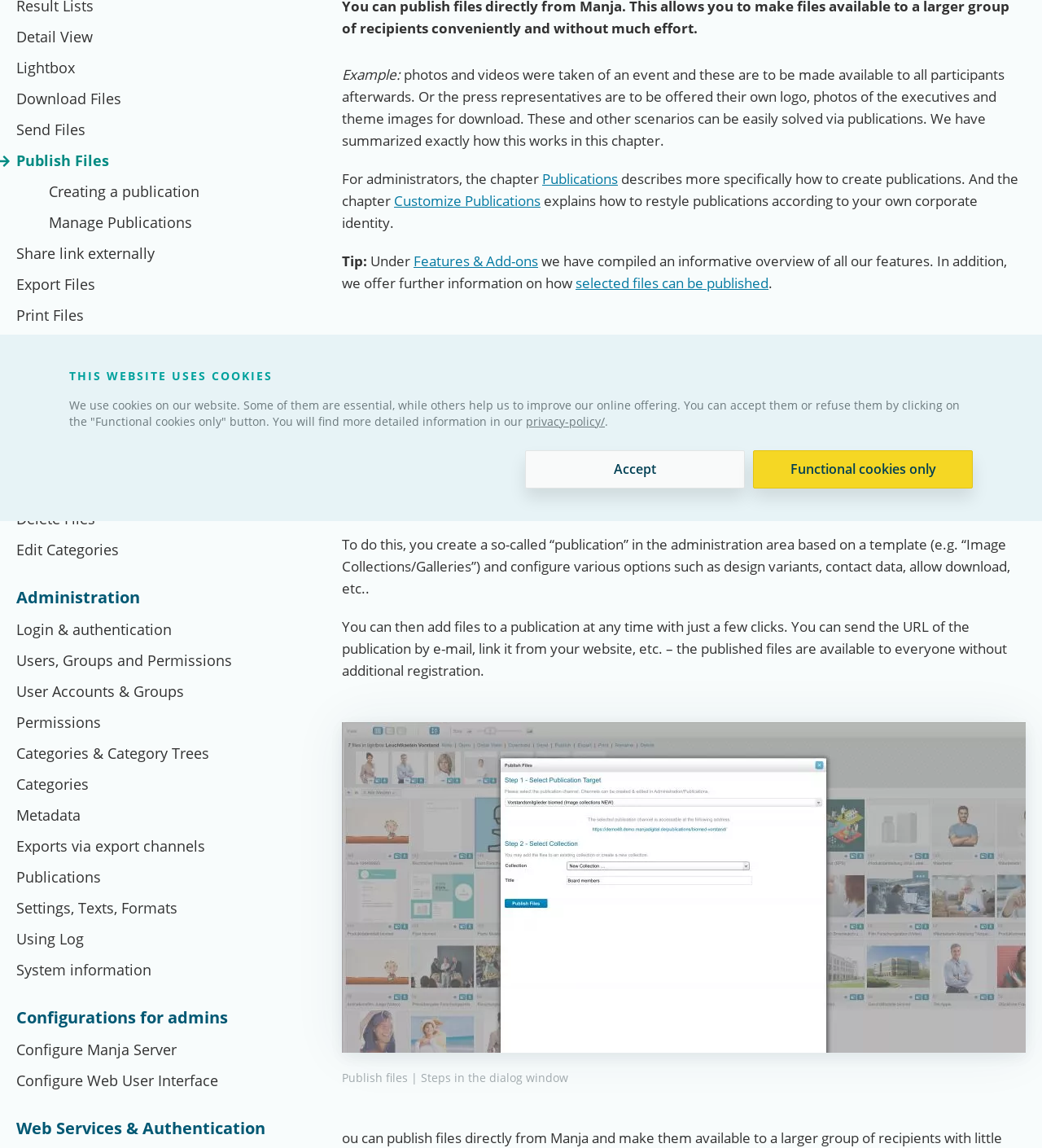From the element description: "Permissions", extract the bounding box coordinates of the UI element. The coordinates should be expressed as four float numbers between 0 and 1, in the order [left, top, right, bottom].

[0.016, 0.623, 0.297, 0.635]